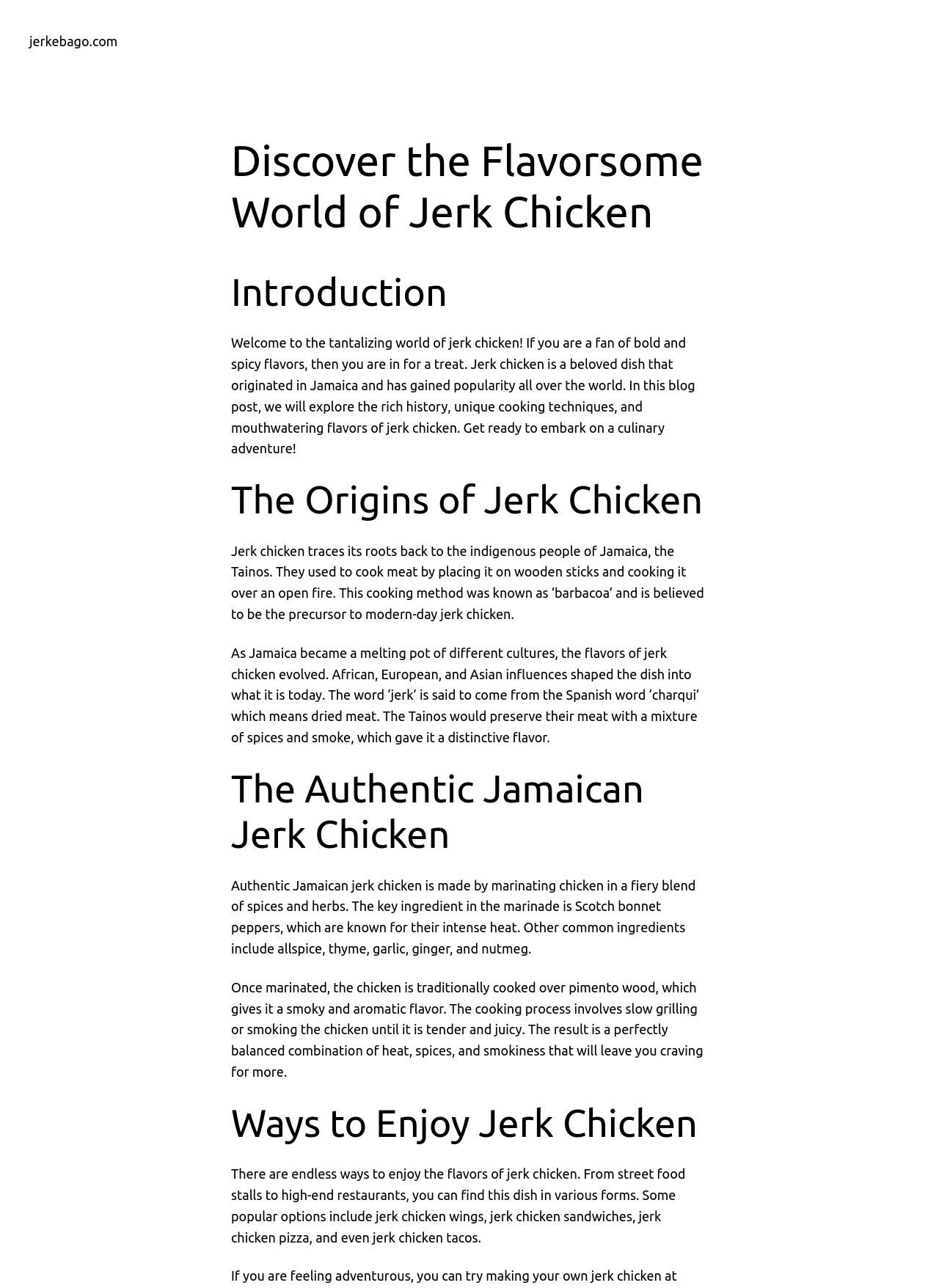What is the key ingredient in the marinade of authentic Jamaican jerk chicken?
Analyze the image and provide a thorough answer to the question.

The webpage states that authentic Jamaican jerk chicken is made by marinating chicken in a fiery blend of spices and herbs, and the key ingredient in the marinade is Scotch bonnet peppers, which are known for their intense heat.